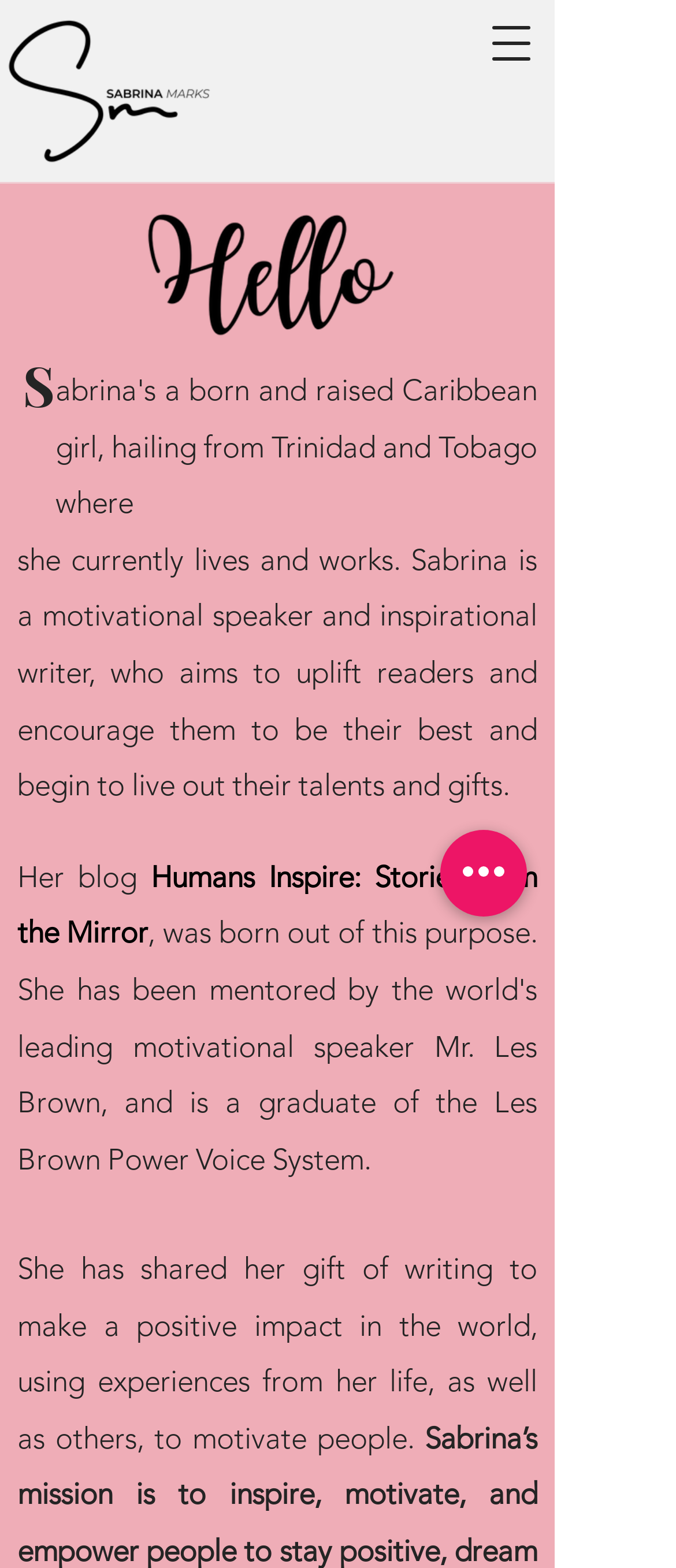What is the name of Sabrina's blog?
Look at the screenshot and provide an in-depth answer.

The webpage mentions 'Her blog Humans Inspire: Stories from the Mirror' which indicates that Sabrina's blog is named 'Humans Inspire'.